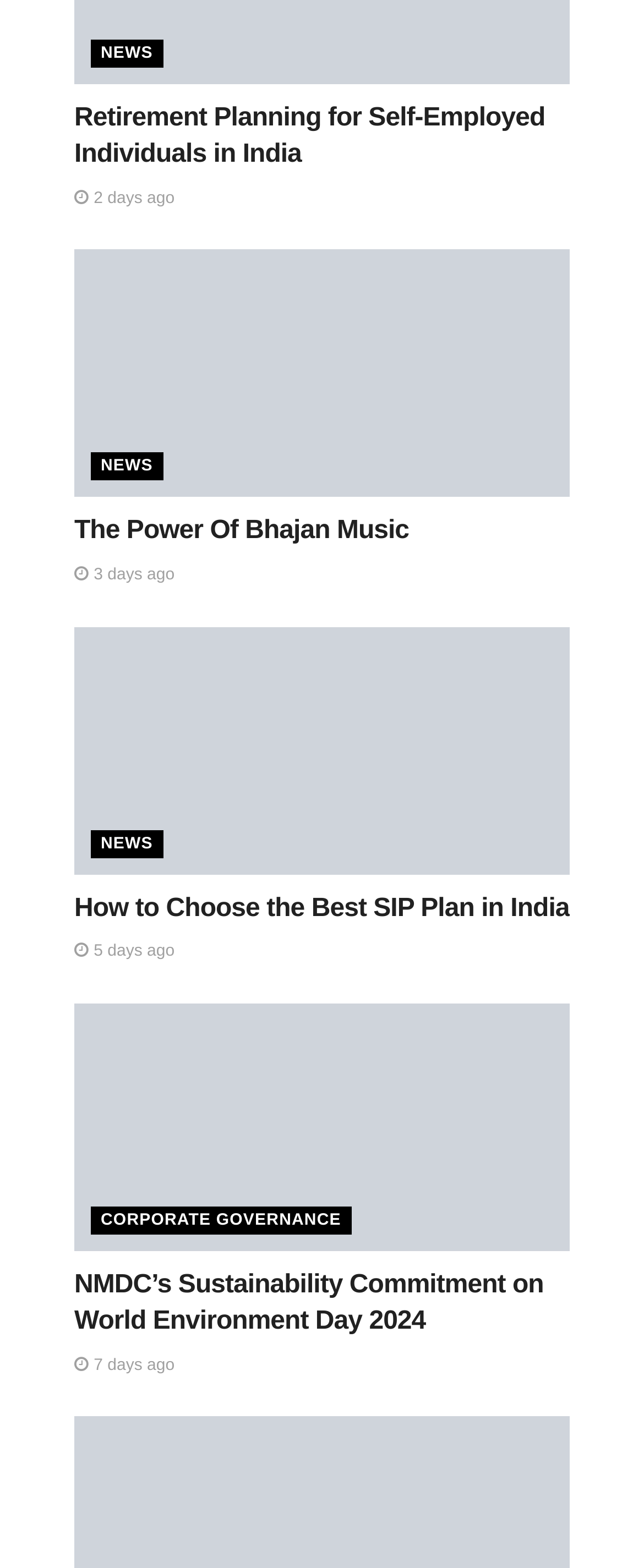What is the title of the third article?
Using the image as a reference, answer the question with a short word or phrase.

How to Choose the Best SIP Plan in India